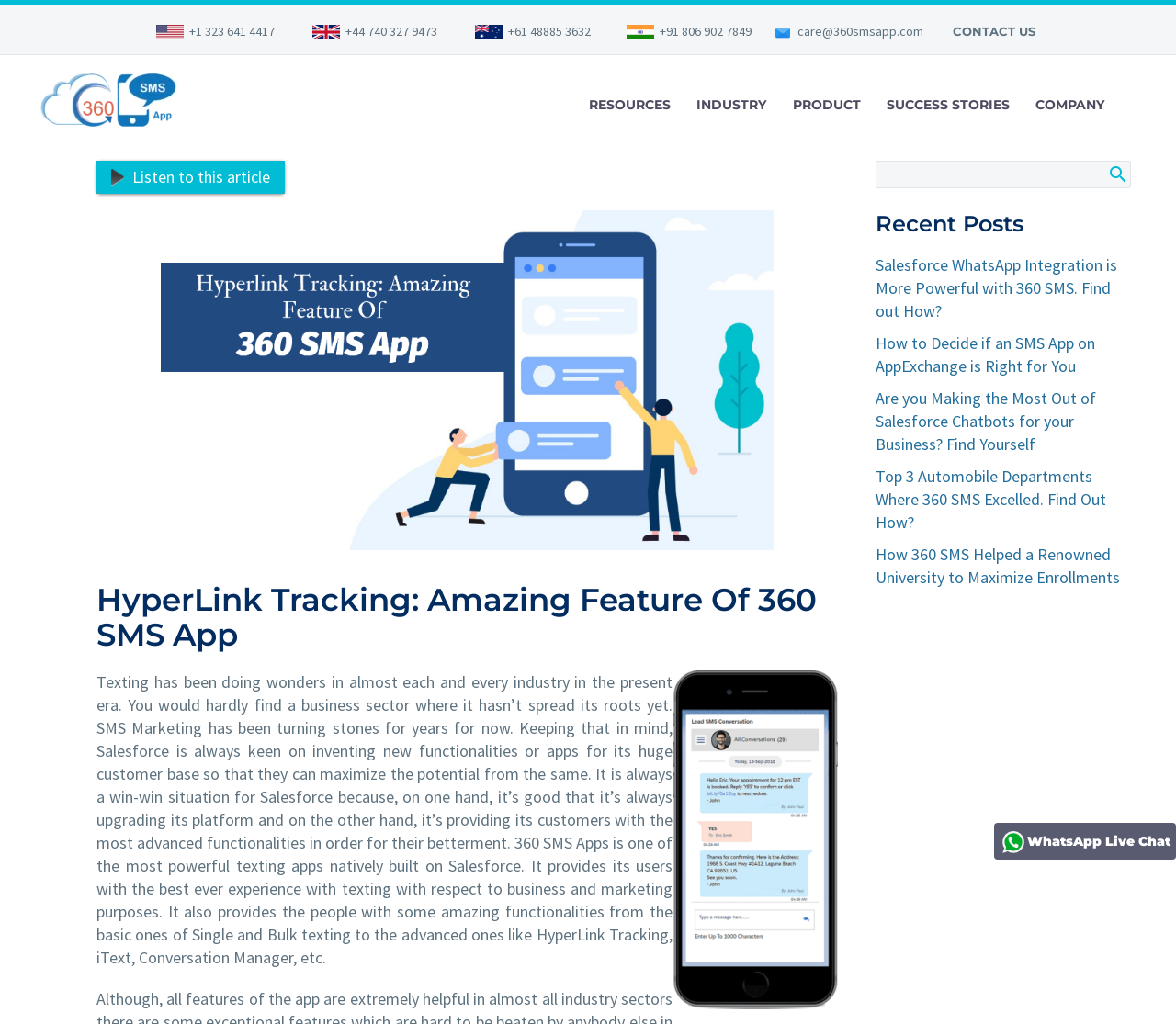Respond to the question below with a concise word or phrase:
What is the topic of the first recent post?

Salesforce WhatsApp Integration